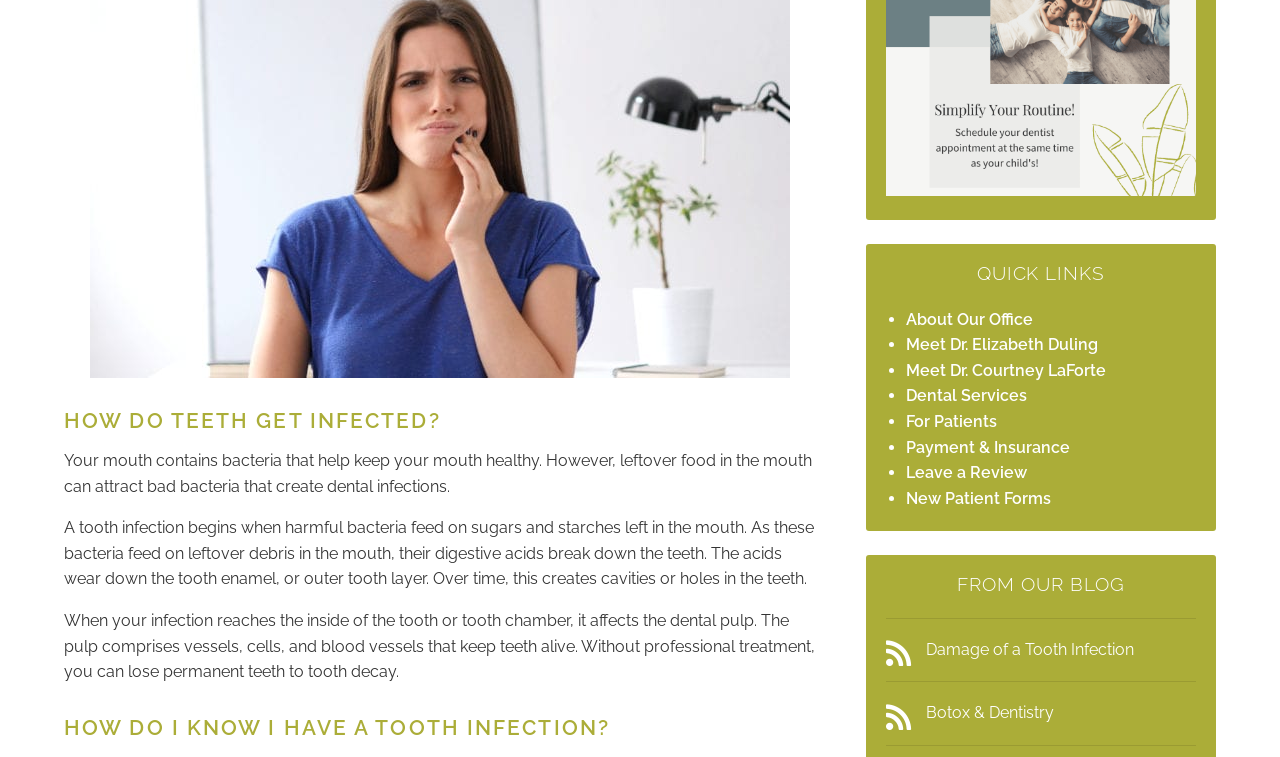Please provide the bounding box coordinates in the format (top-left x, top-left y, bottom-right x, bottom-right y). Remember, all values are floating point numbers between 0 and 1. What is the bounding box coordinate of the region described as: Dental Services

[0.708, 0.51, 0.802, 0.535]